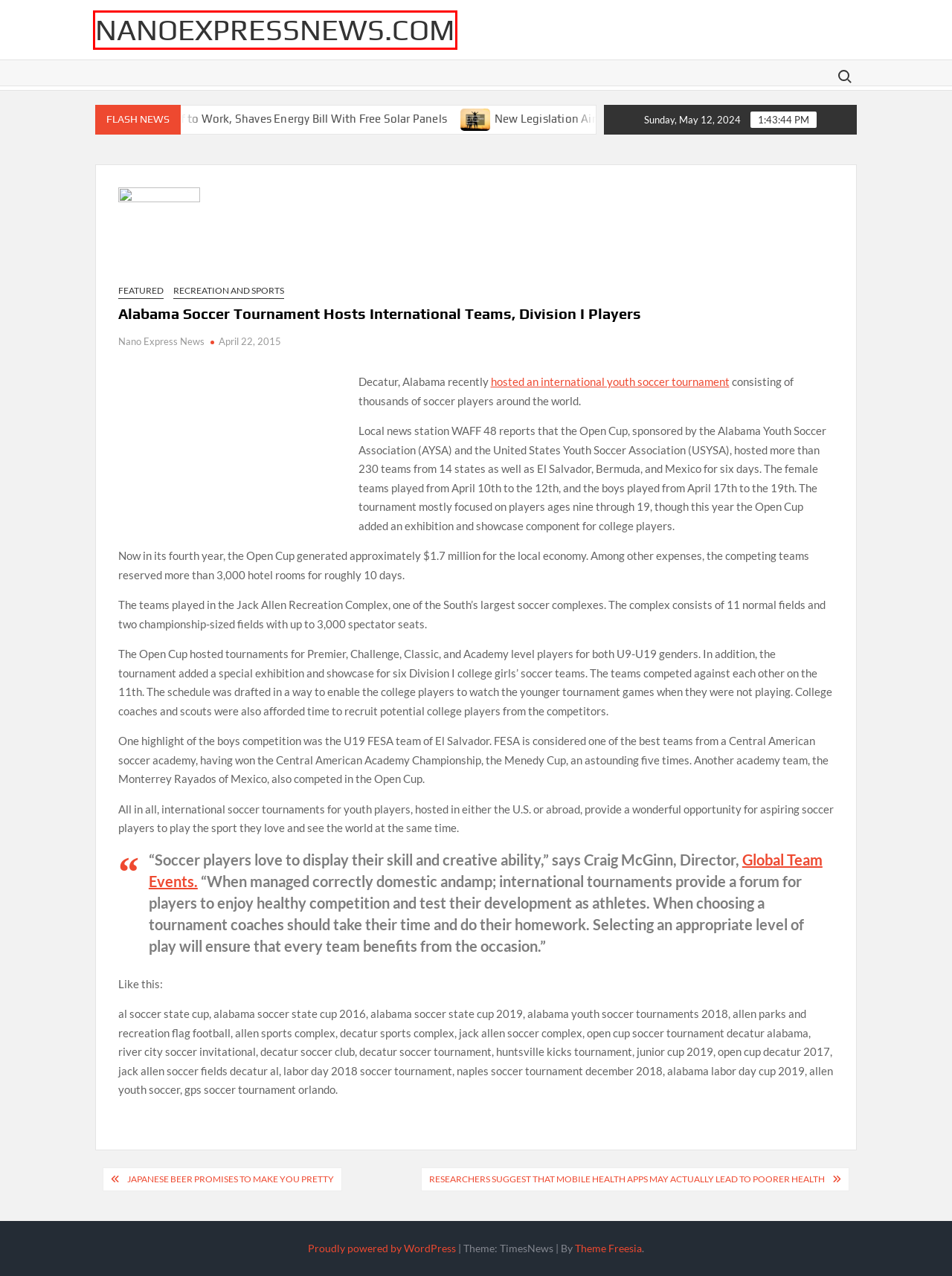A screenshot of a webpage is given with a red bounding box around a UI element. Choose the description that best matches the new webpage shown after clicking the element within the red bounding box. Here are the candidates:
A. Recreation and Sports Archives - nanoexpressnews.com
B. Researchers Suggest That Mobile Health Apps May Actually Lead To Poorer Health - nanoexpressnews.com
C. nanoexpressnews.com -
D. New Legislation Aims To Give Family Law A Modern Makeover
E. High School Puts Flat Roof to Work, Shaves Energy Bill With Free Solar Panels - nanoexpressnews.com
F. Nano Express News, Author at nanoexpressnews.com
G. Featured Archives - nanoexpressnews.com
H. Japanese Beer Promises to Make You Pretty - nanoexpressnews.com

C